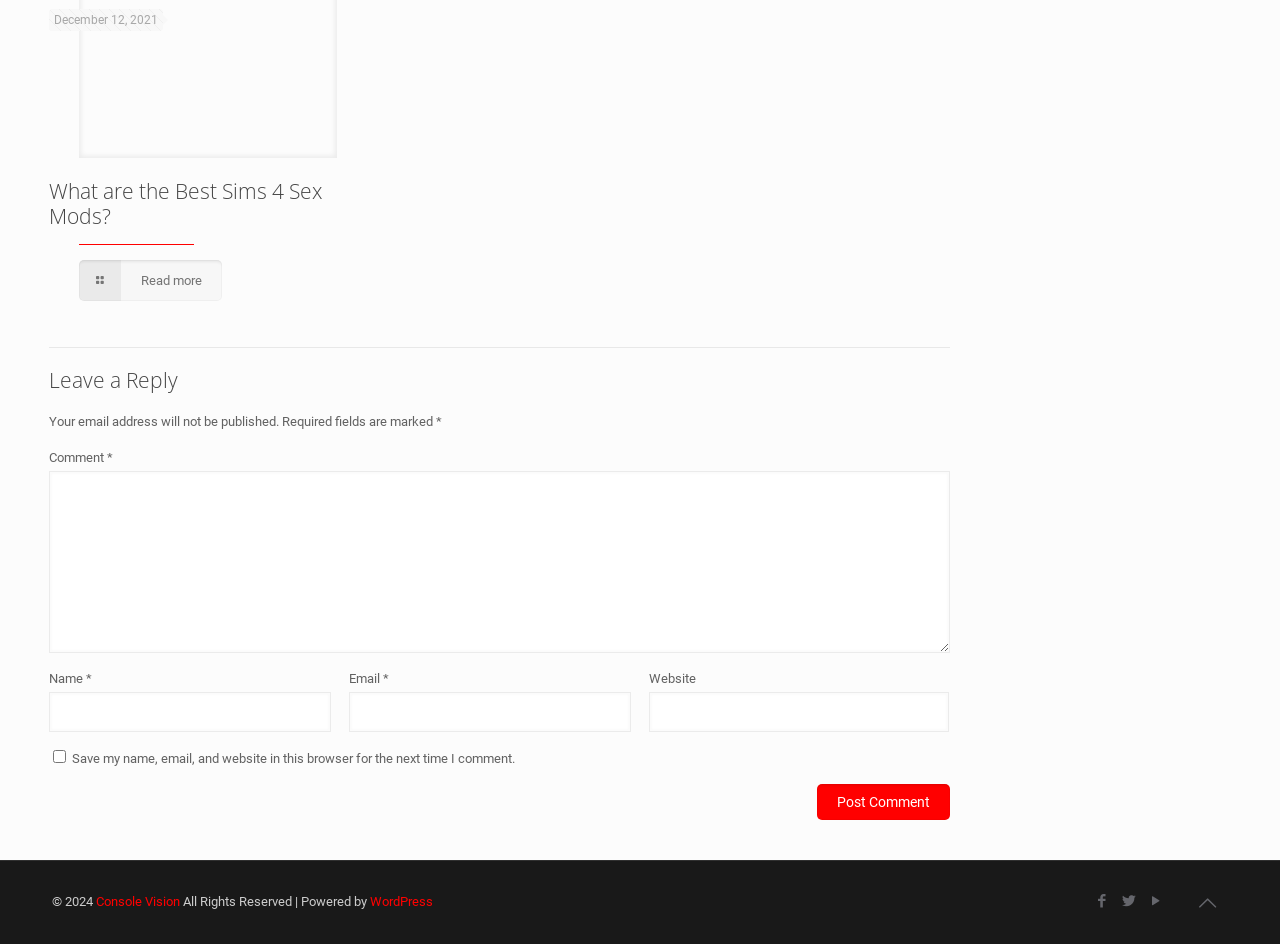Please answer the following question using a single word or phrase: 
How many textboxes are required on the webpage?

3